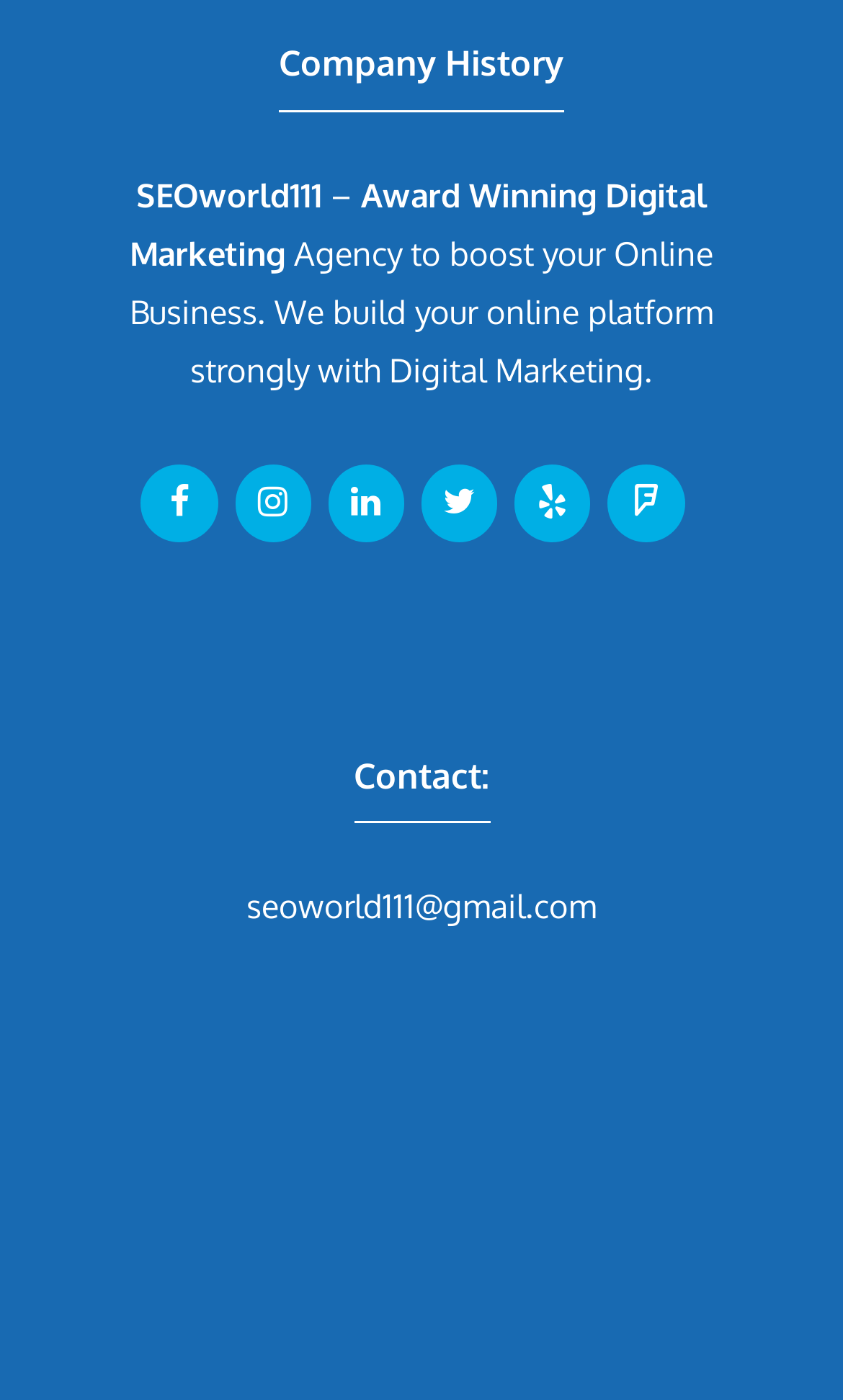Using the provided element description, identify the bounding box coordinates as (top-left x, top-left y, bottom-right x, bottom-right y). Ensure all values are between 0 and 1. Description: seoworld111@gmail.com

[0.292, 0.633, 0.708, 0.663]